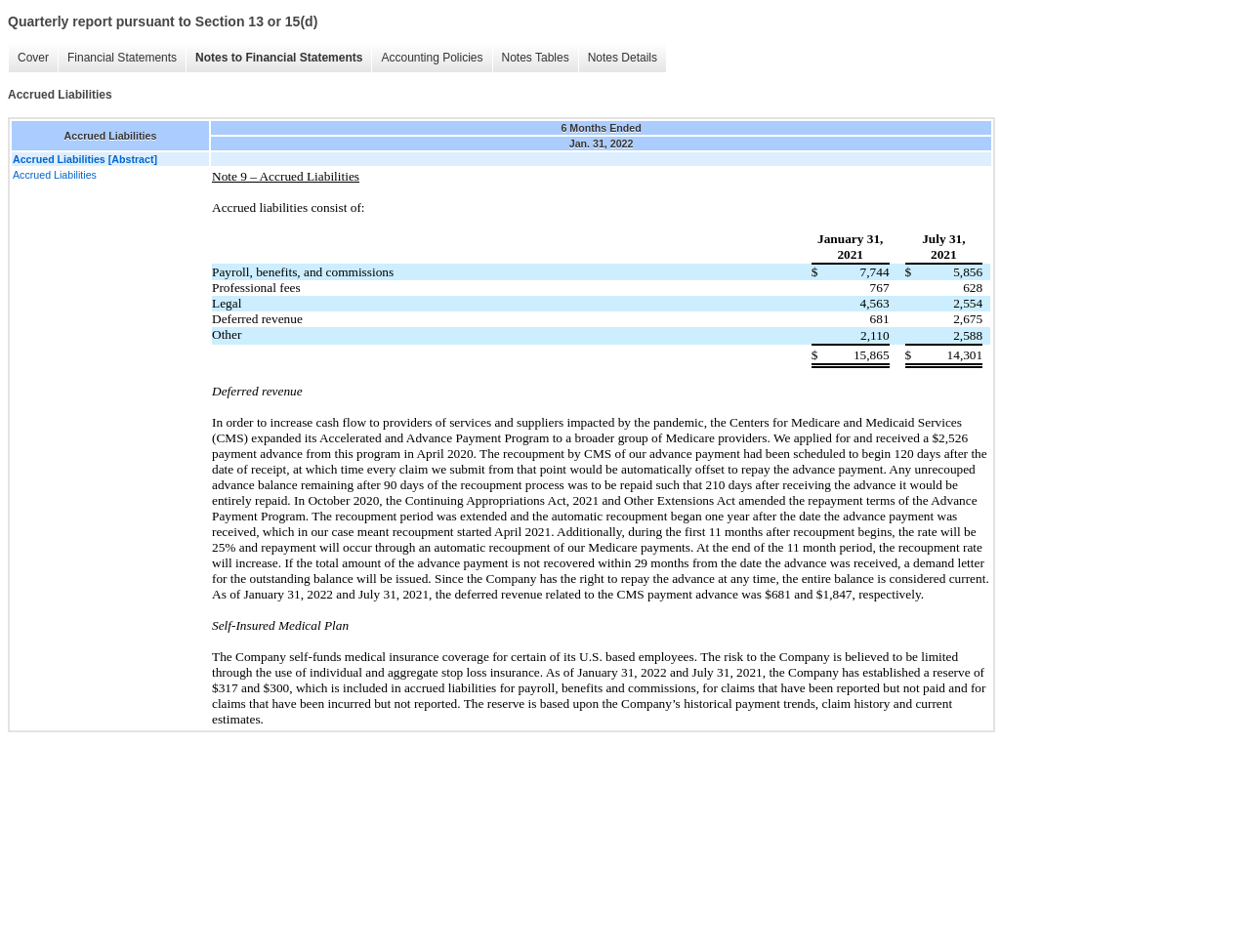Using the information in the image, could you please answer the following question in detail:
What is the type of report being presented?

Based on the heading 'Quarterly report pursuant to Section 13 or 15(d)' and the links provided, it can be inferred that the webpage is presenting a quarterly report.